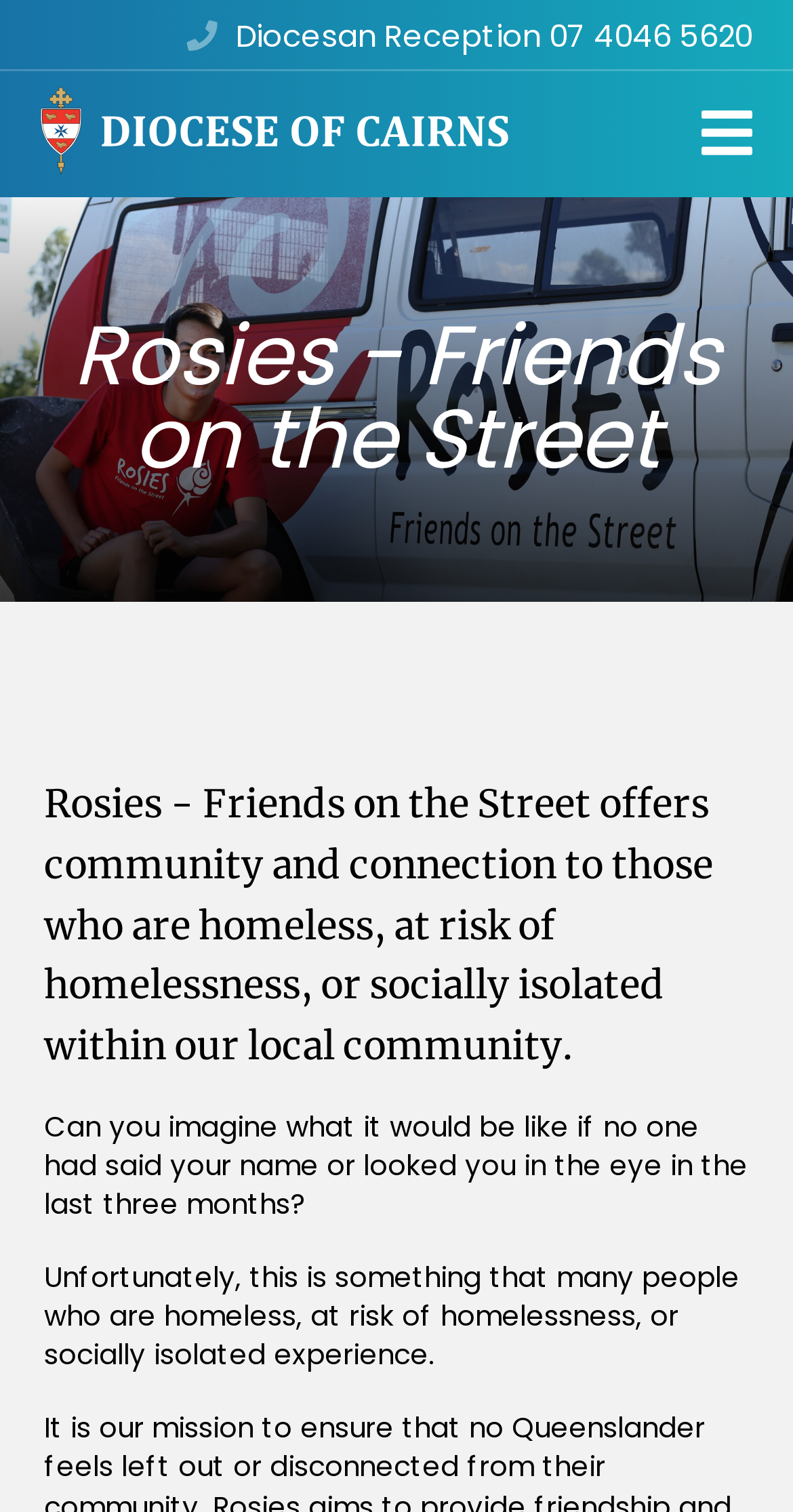Extract the text of the main heading from the webpage.

Rosies - Friends on the Street